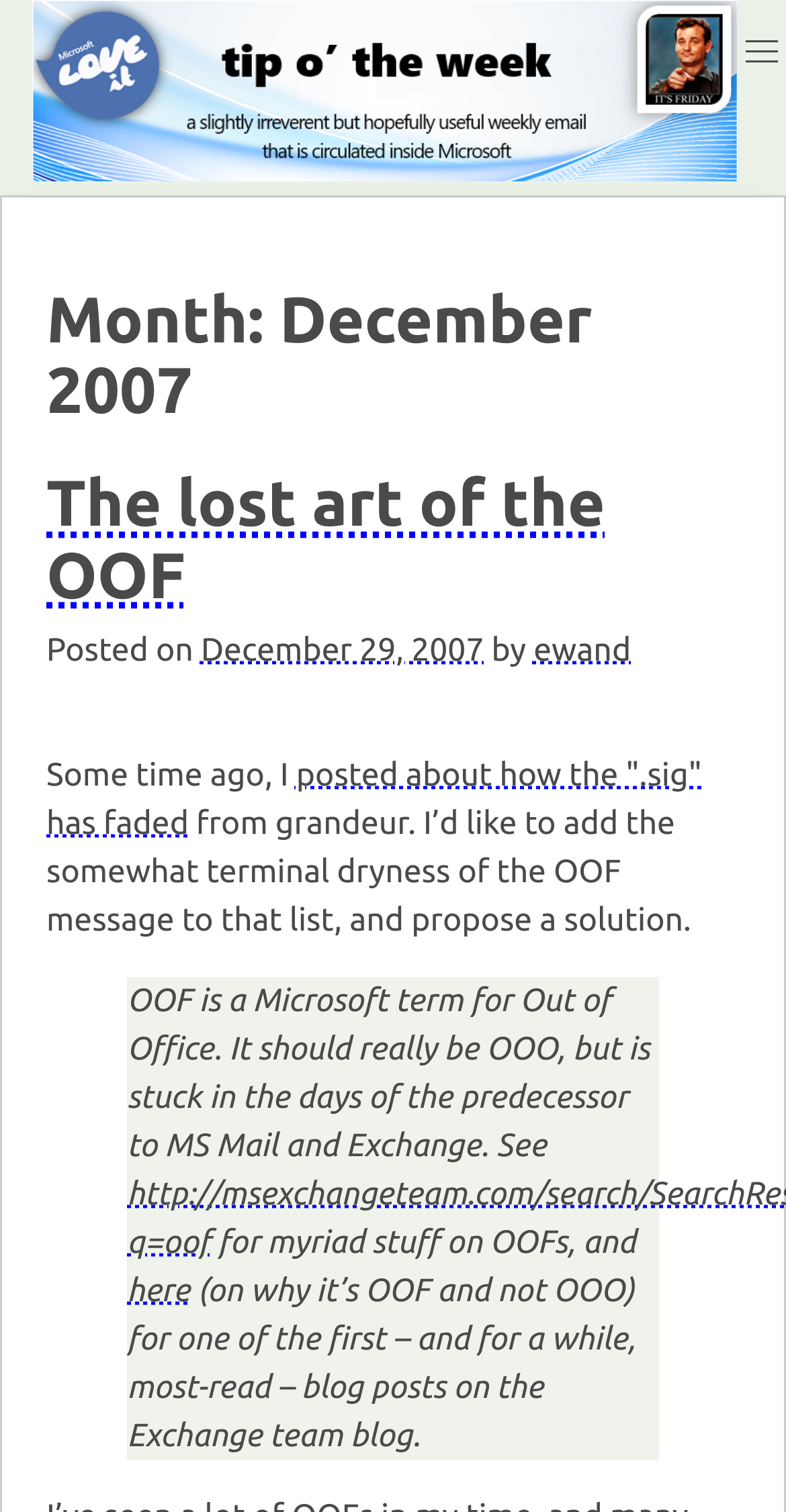Generate the main heading text from the webpage.

Month: December 2007